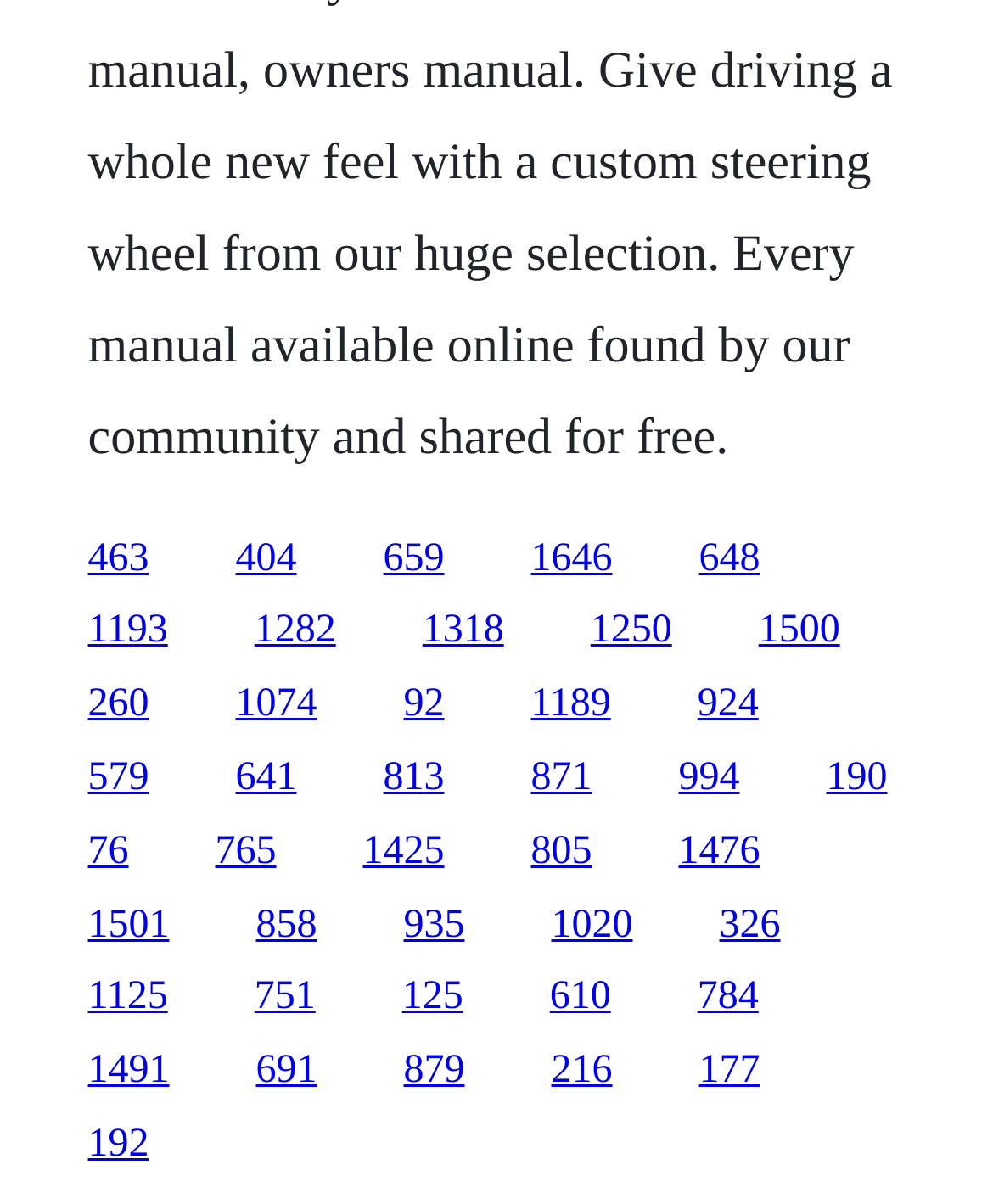Can you specify the bounding box coordinates for the region that should be clicked to fulfill this instruction: "visit the second page".

[0.237, 0.445, 0.299, 0.481]